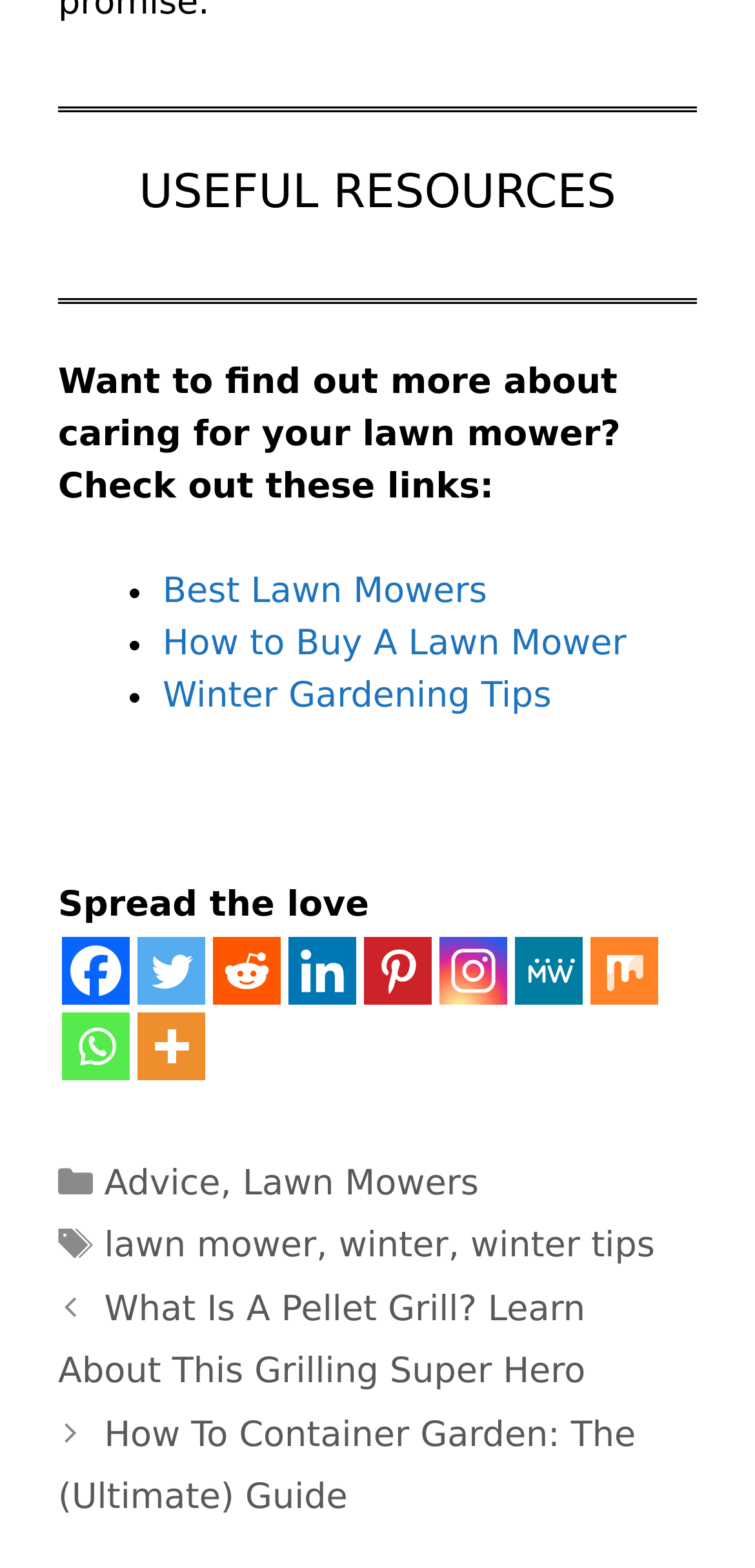Using the provided description title="More", find the bounding box coordinates for the UI element. Provide the coordinates in (top-left x, top-left y, bottom-right x, bottom-right y) format, ensuring all values are between 0 and 1.

[0.182, 0.646, 0.272, 0.689]